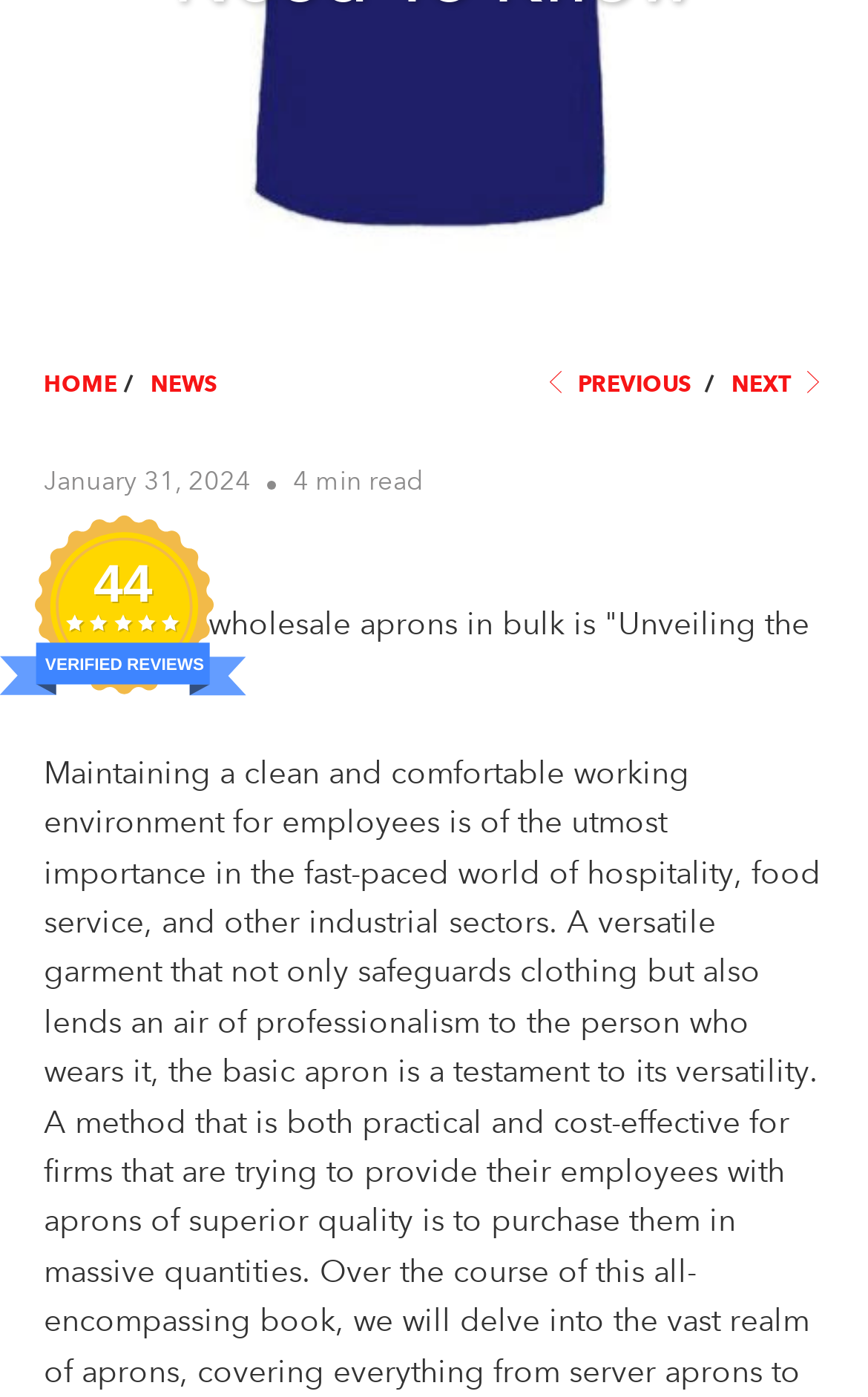Locate the bounding box of the UI element based on this description: "News". Provide four float numbers between 0 and 1 as [left, top, right, bottom].

[0.174, 0.264, 0.251, 0.285]